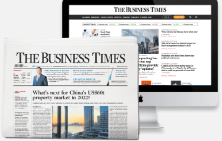Convey all the details present in the image.

The image features a dual representation of "The Business Times." On the left, a printed version of the newspaper showcases the headline, "What's next for China's US$800B property market in 2023?" The right side displays a digital version on a computer screen, highlighting various news articles and updates relevant to business and finance. This visual emphasizes the publication's commitment to delivering essential market insights both in print and online, catering to a diverse audience seeking in-depth analysis and timely news in the financial sector.